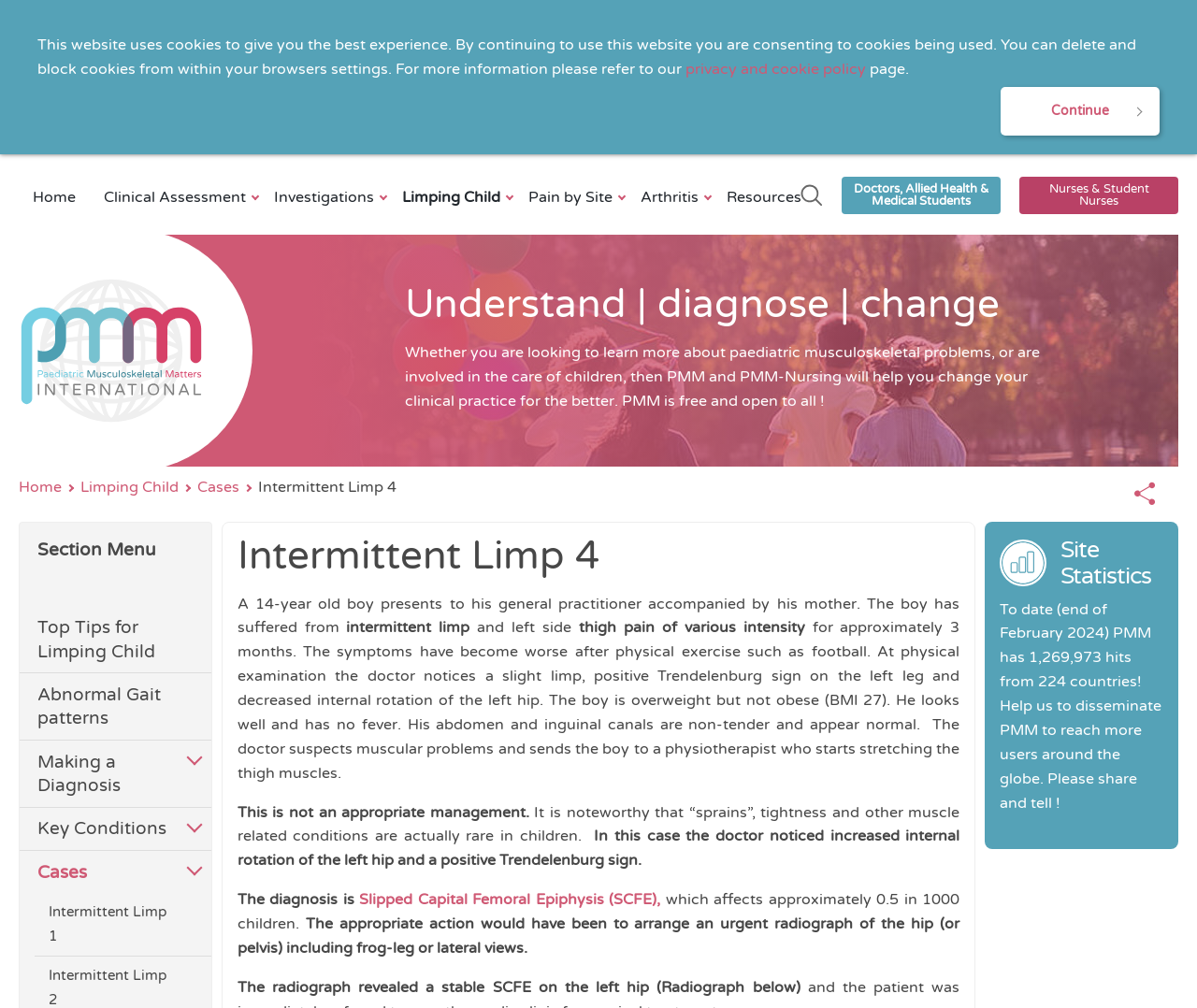Predict the bounding box of the UI element that fits this description: "Continue".

[0.836, 0.086, 0.969, 0.134]